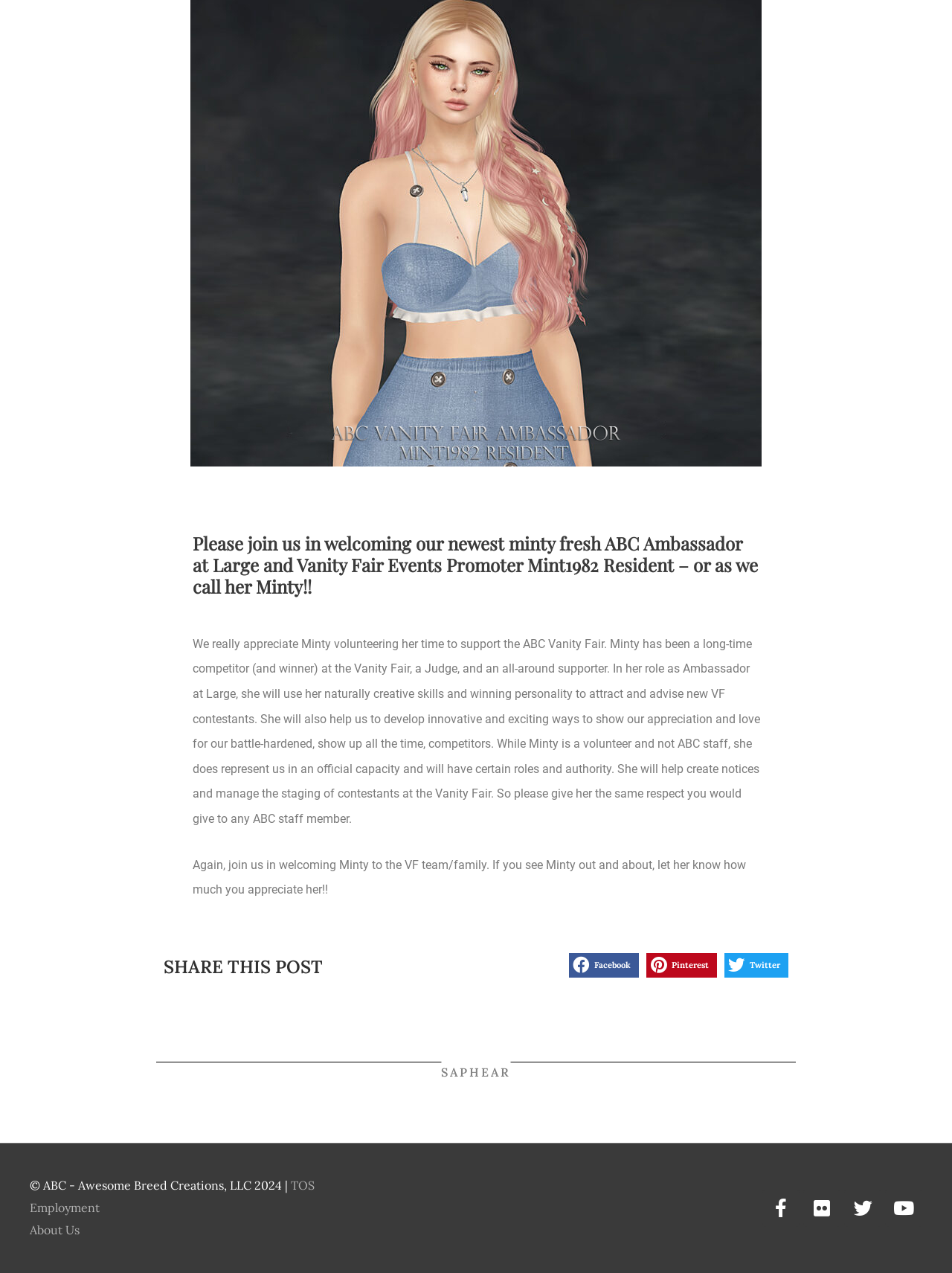Given the description "Pinterest", provide the bounding box coordinates of the corresponding UI element.

[0.679, 0.749, 0.753, 0.768]